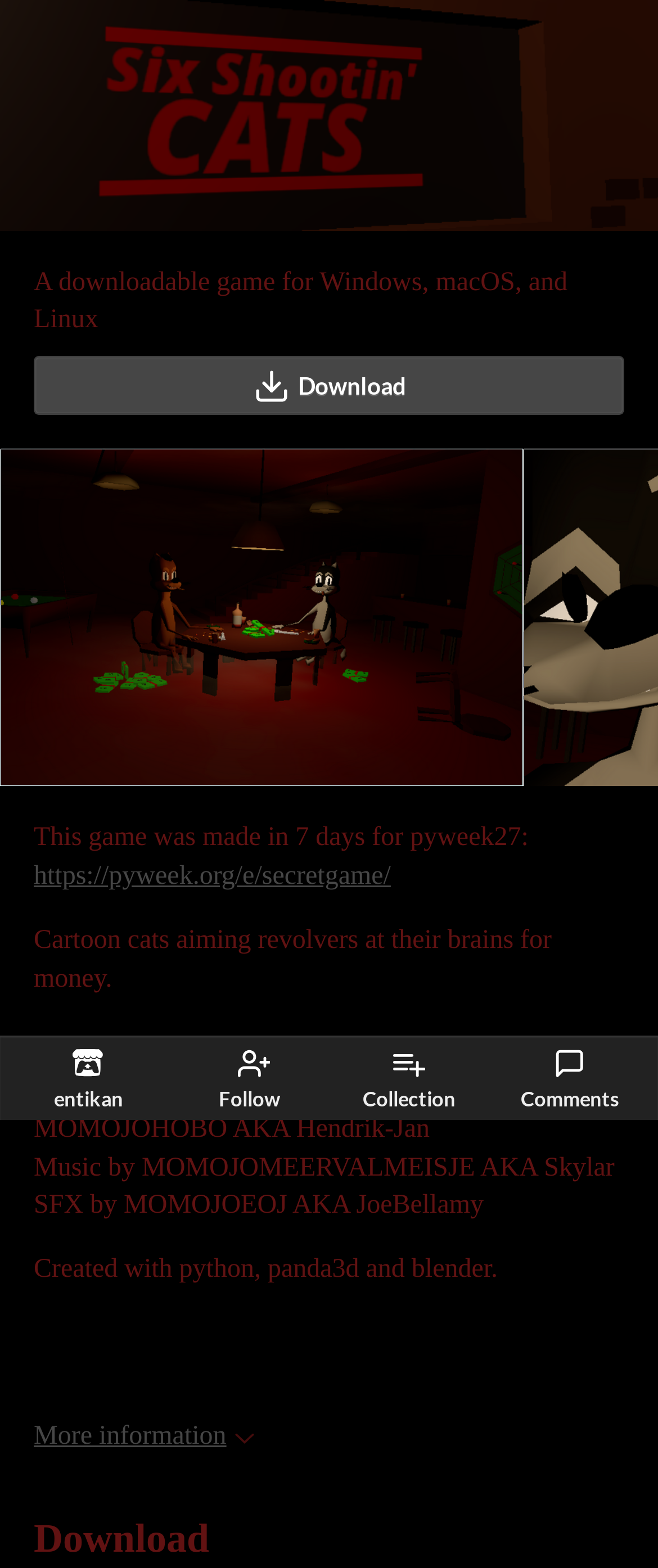Using the elements shown in the image, answer the question comprehensively: What is the name of the game?

The name of the game can be found in the image element with the text 'Six Shootin' Cats' at the top of the webpage, which is also the title of the webpage.